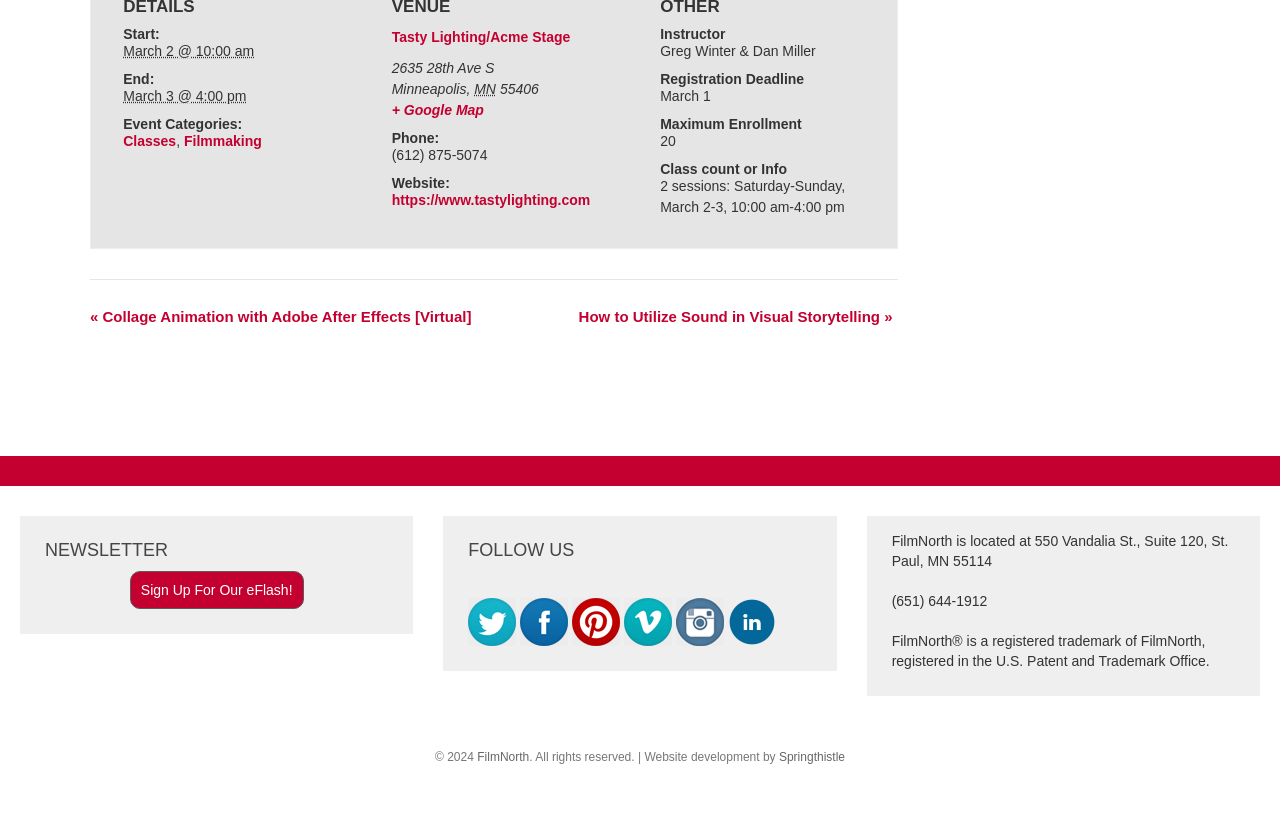What is the event start date?
Please respond to the question thoroughly and include all relevant details.

The event start date can be found in the first DescriptionListDetail element, which contains the text 'March 2 @ 10:00 am'.